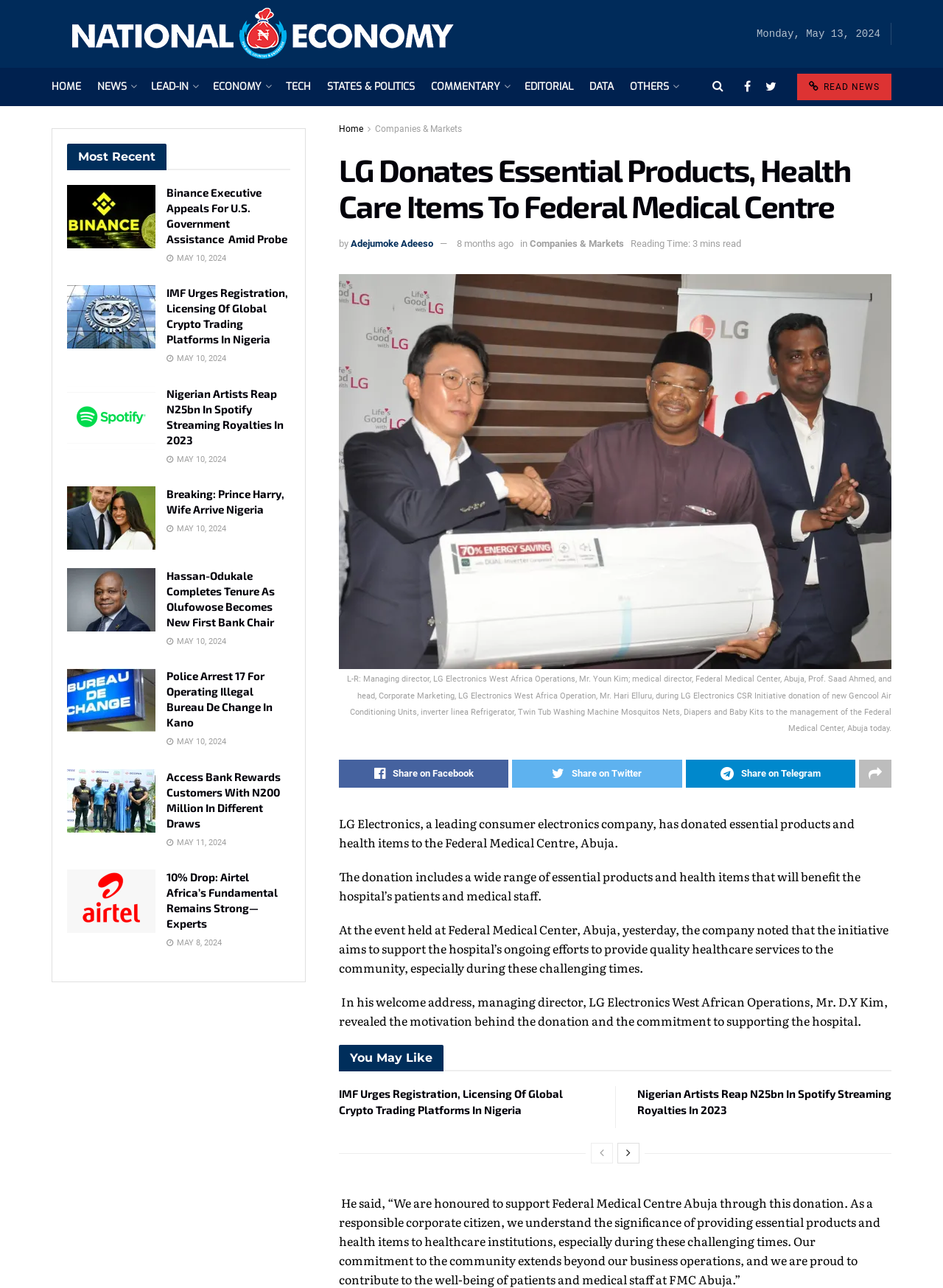Can you find and provide the title of the webpage?

LG Donates Essential Products, Health Care Items To Federal Medical Centre